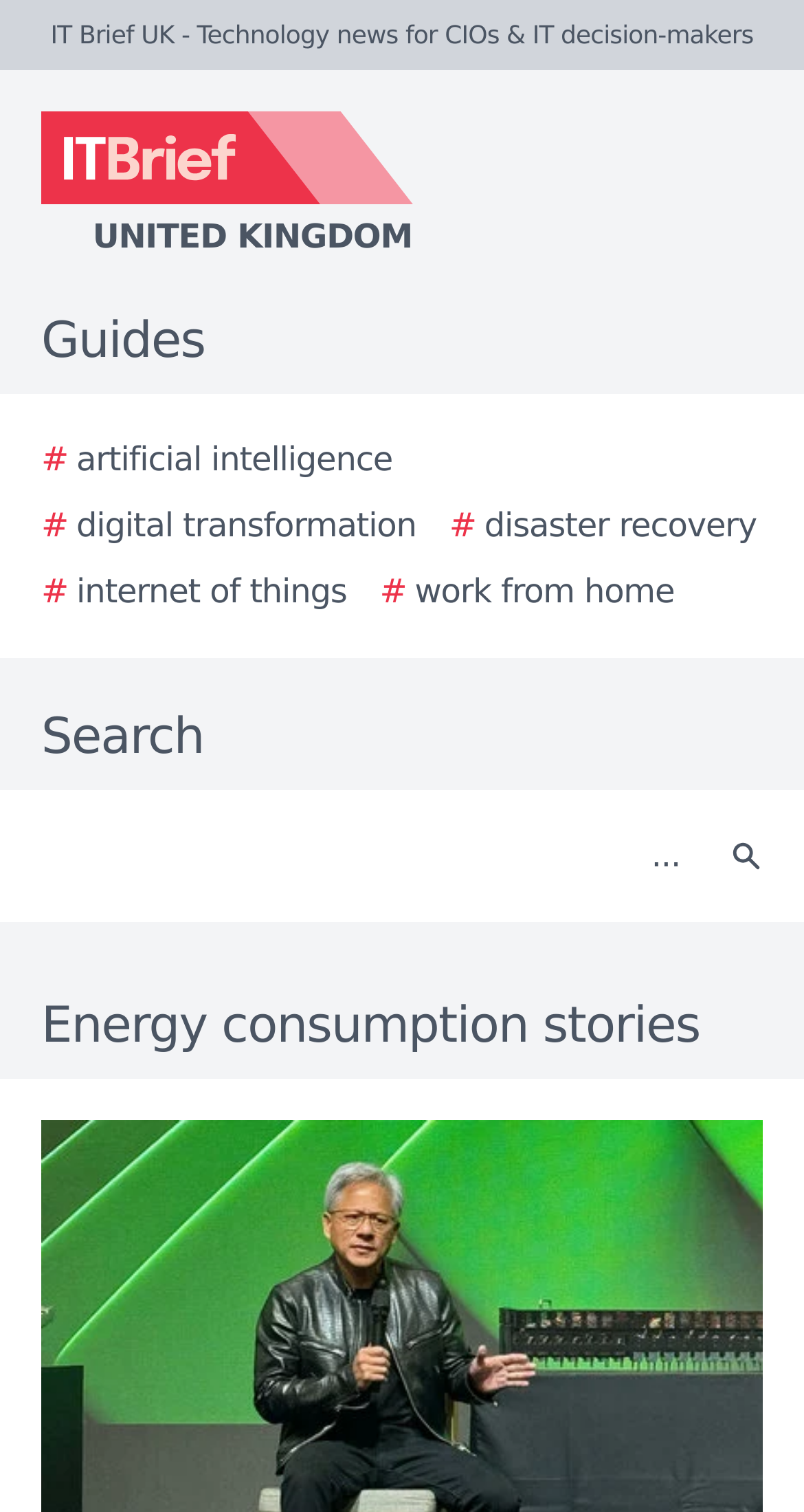Generate a thorough explanation of the webpage's elements.

The webpage is titled "Energy consumption stories - IT Brief UK" and appears to be a news or article listing page. At the top, there is a logo of IT Brief UK, accompanied by the text "IT Brief UK - Technology news for CIOs & IT decision-makers". 

Below the logo, there is a navigation menu with five links: "# artificial intelligence", "# digital transformation", "# disaster recovery", "# internet of things", and "# work from home". These links are arranged horizontally, with the first four links on the left side and the last link on the right side.

To the right of the navigation menu, there is a search bar with a label "Search" and a search button. The search bar is a text box where users can input their search queries.

Further down the page, there is a prominent heading that reads "Energy consumption stories". This heading is centered and spans the entire width of the page. 

There are no other visible elements or content on the page, suggesting that the page may be a gateway to a list of articles or stories related to energy consumption.